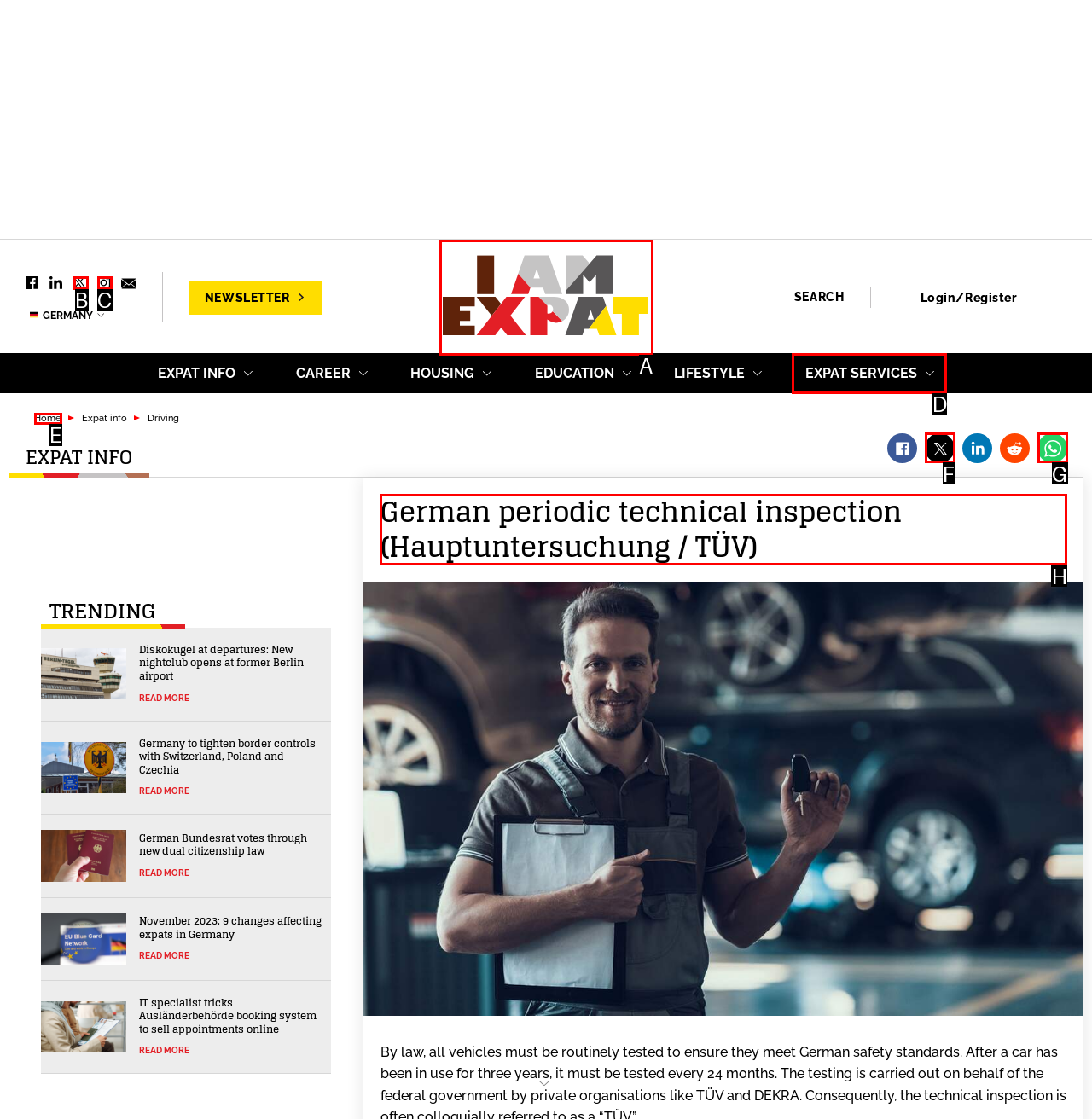Which HTML element should be clicked to perform the following task: Read more about German periodic technical inspection
Reply with the letter of the appropriate option.

H